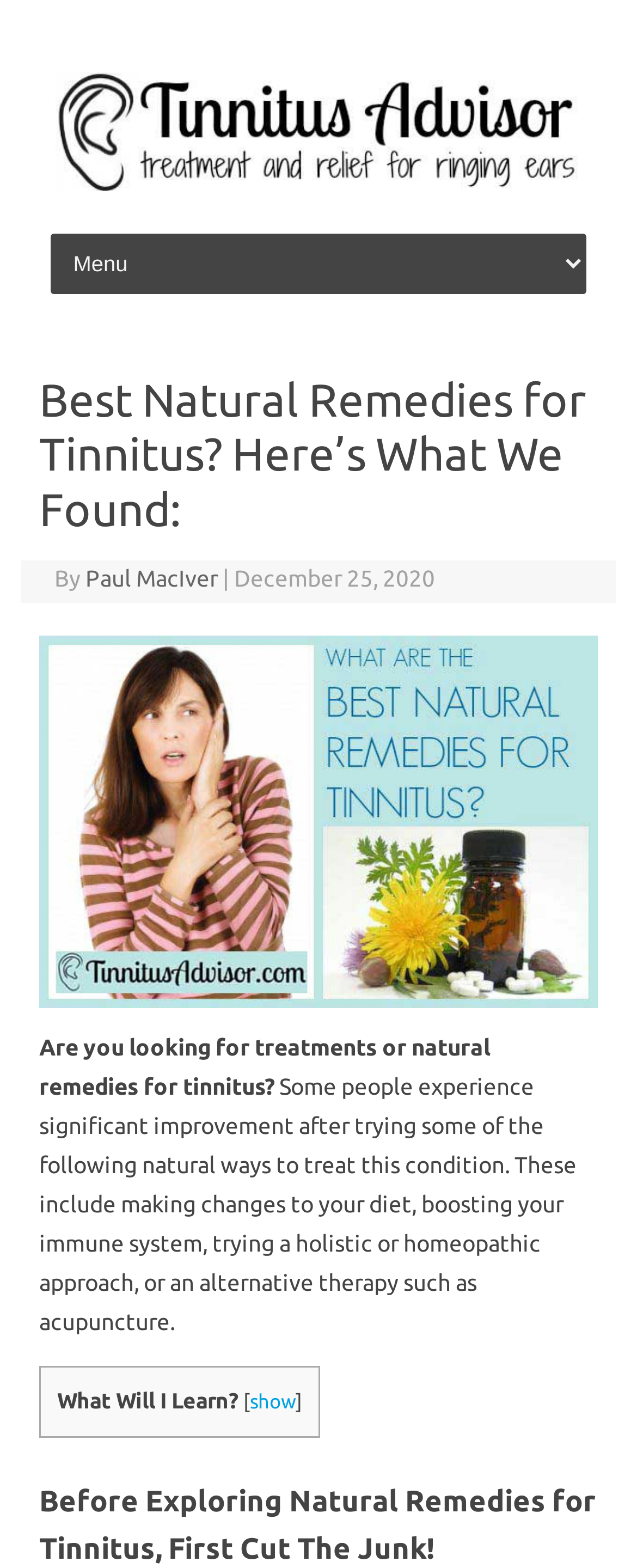Given the element description, predict the bounding box coordinates in the format (top-left x, top-left y, bottom-right x, bottom-right y), using floating point numbers between 0 and 1: show

[0.392, 0.886, 0.464, 0.9]